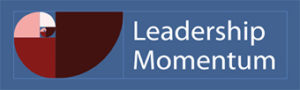Give a short answer to this question using one word or a phrase:
What is the focus of the platform represented by the logo?

Enhancing leadership skills and strategies